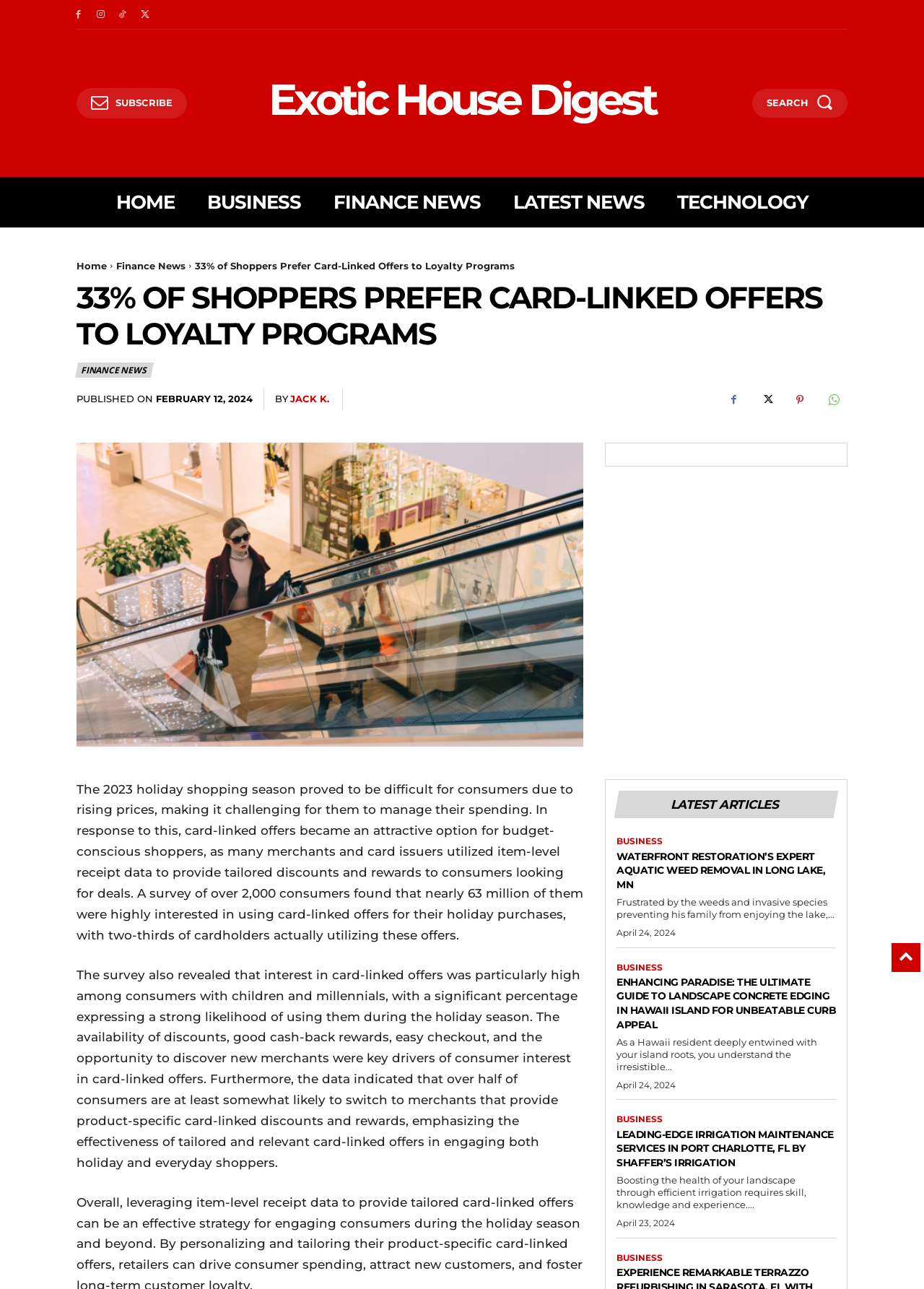Provide the bounding box coordinates of the HTML element described as: "Finance News". The bounding box coordinates should be four float numbers between 0 and 1, i.e., [left, top, right, bottom].

[0.083, 0.281, 0.165, 0.293]